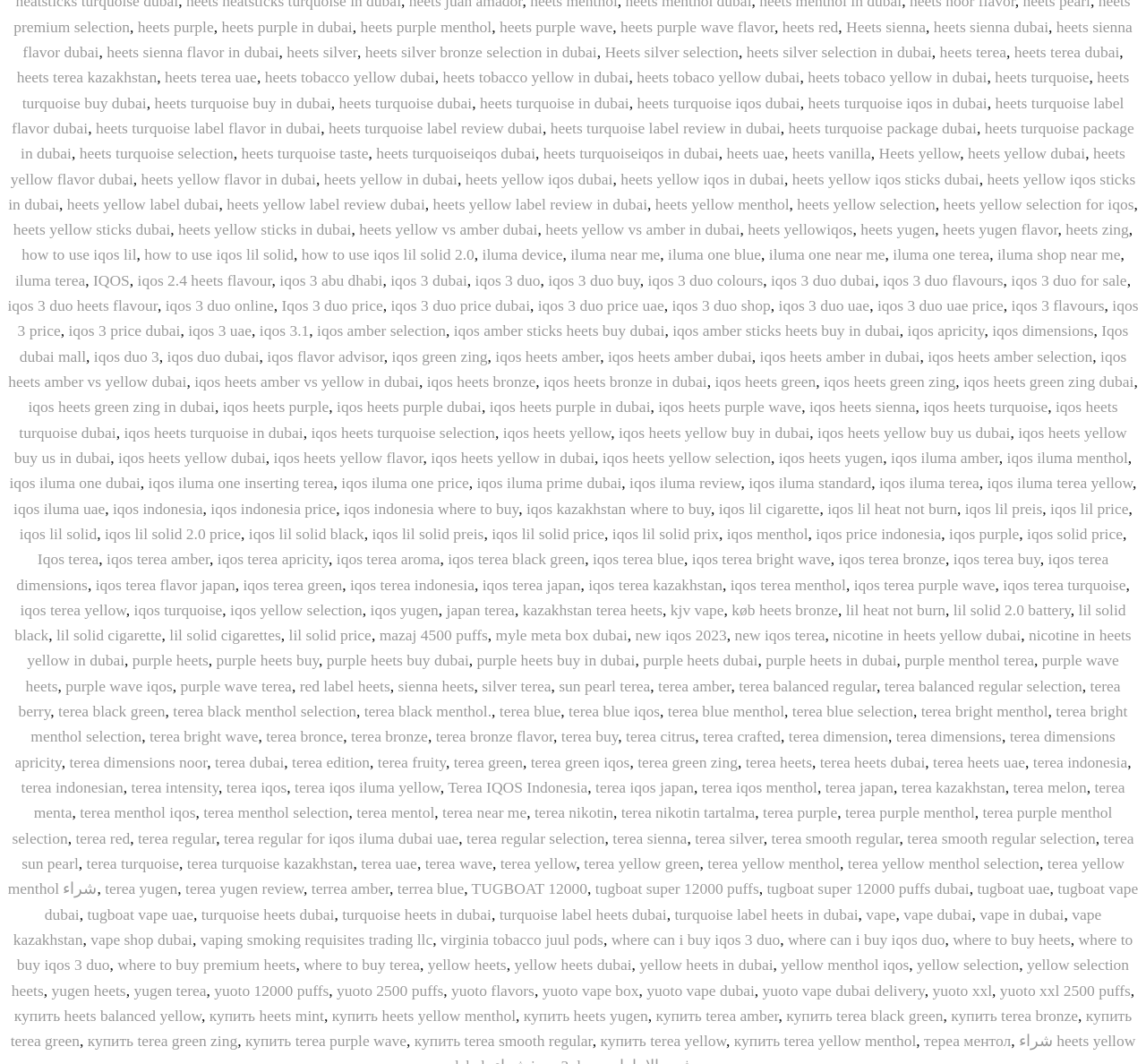Pinpoint the bounding box coordinates of the clickable element needed to complete the instruction: "browse Heets silver selection". The coordinates should be provided as four float numbers between 0 and 1: [left, top, right, bottom].

[0.528, 0.036, 0.645, 0.053]